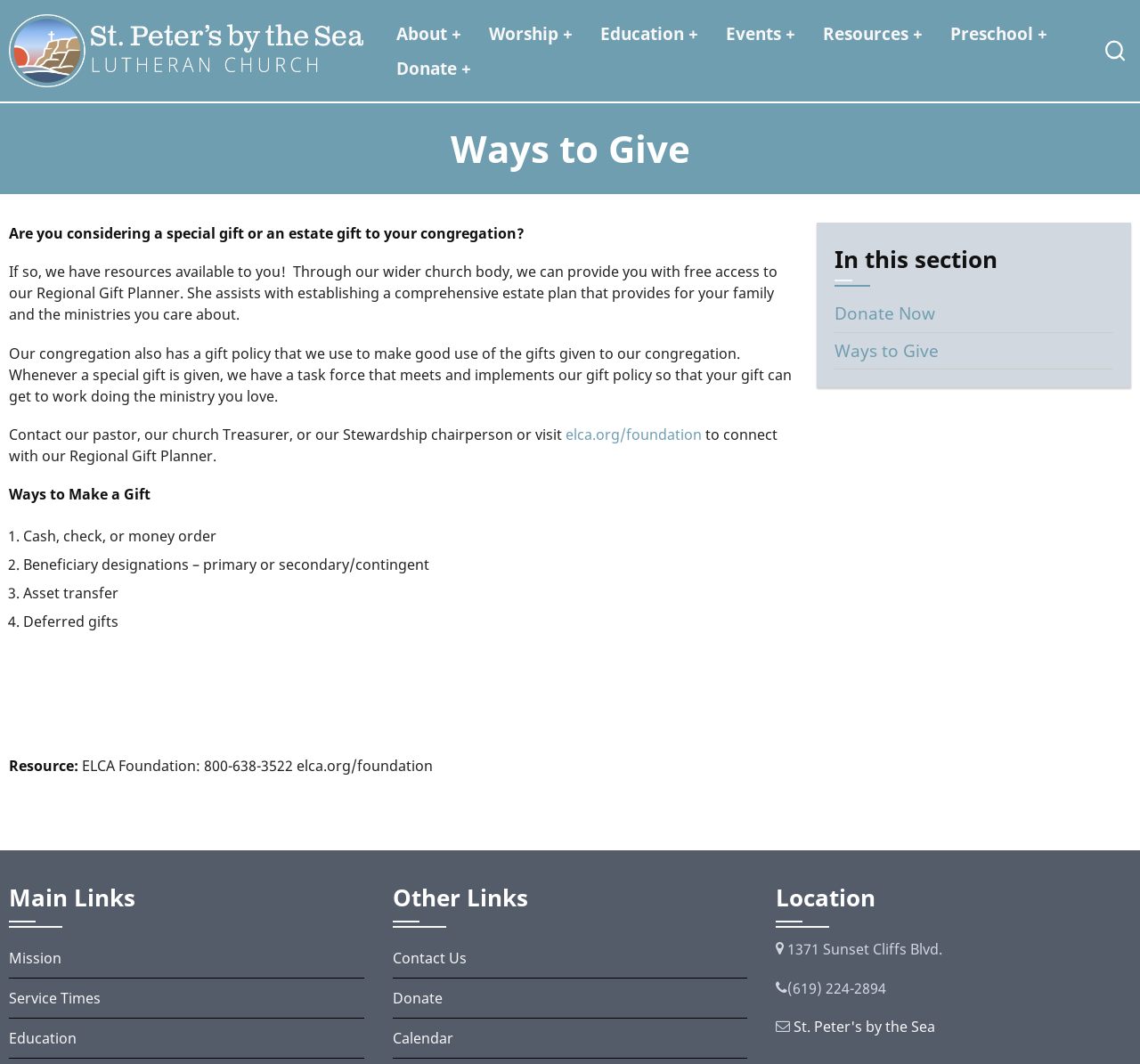What is the main topic of this webpage?
Utilize the information in the image to give a detailed answer to the question.

Based on the webpage content, the main topic is about ways to give or make a gift to the congregation, including cash, beneficiary designations, asset transfer, and deferred gifts.